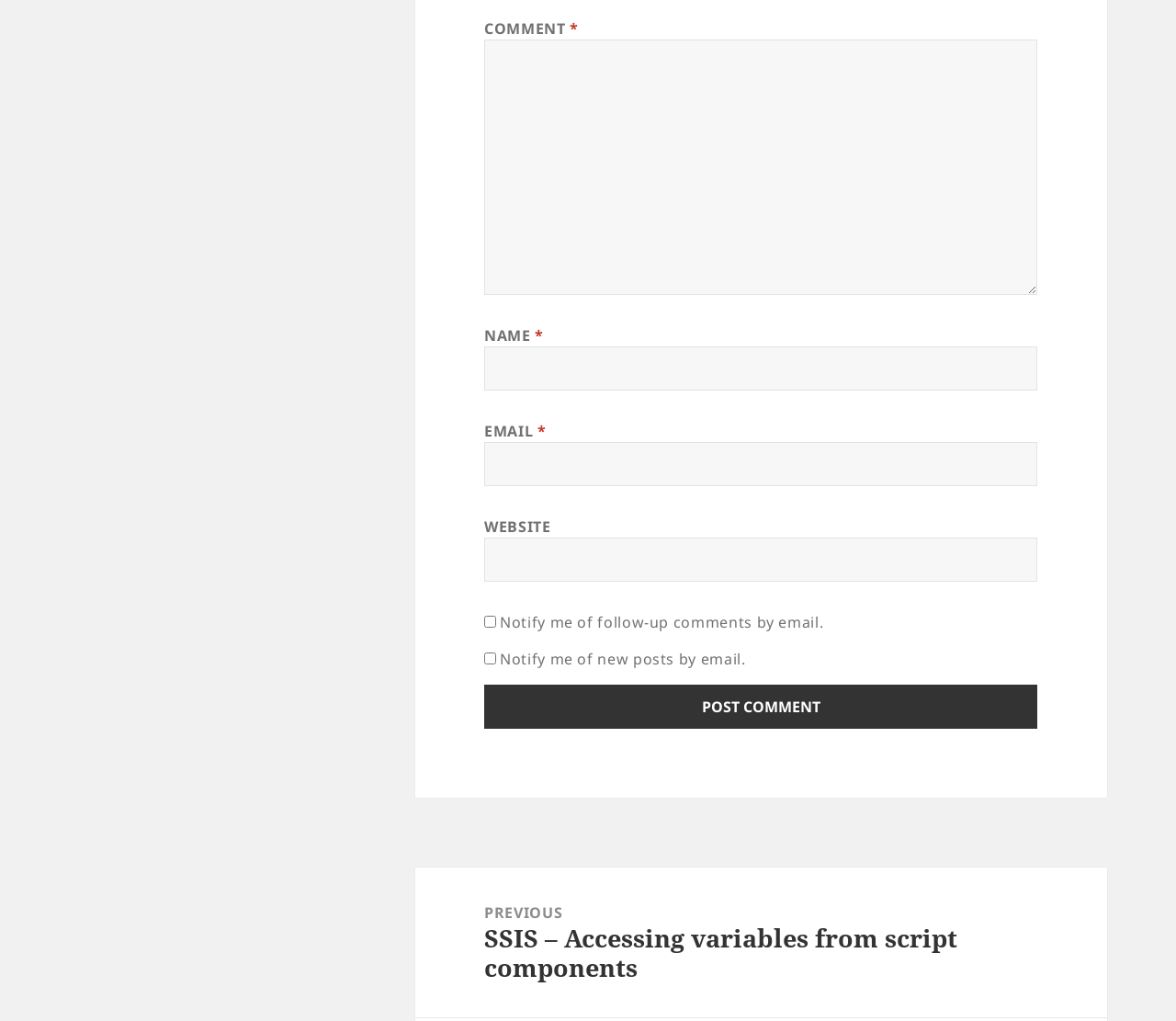What is the required information to post a comment?
Look at the image and answer with only one word or phrase.

Comment, name, and email